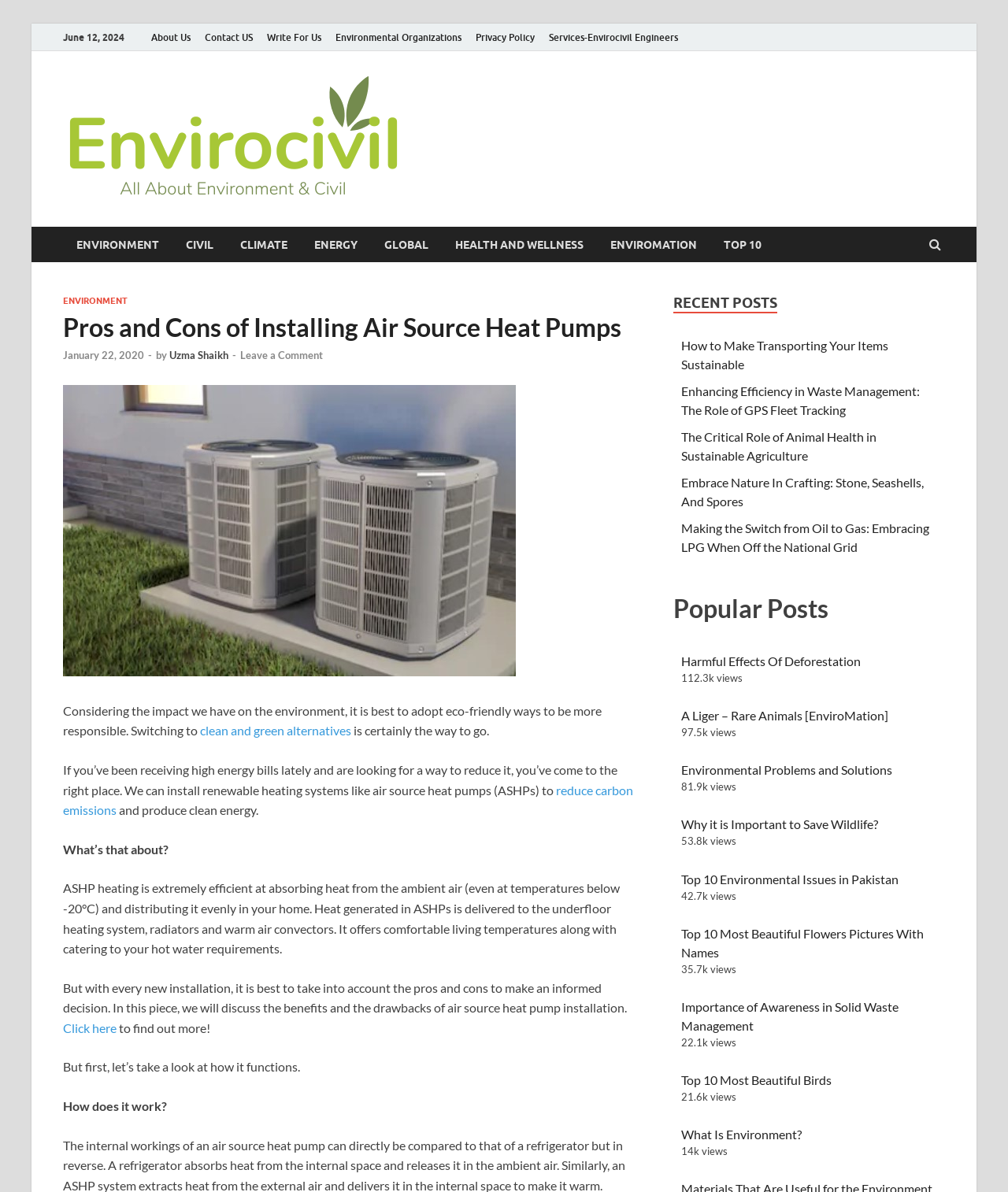Determine the bounding box coordinates in the format (top-left x, top-left y, bottom-right x, bottom-right y). Ensure all values are floating point numbers between 0 and 1. Identify the bounding box of the UI element described by: Uzma Shaikh

[0.168, 0.293, 0.227, 0.303]